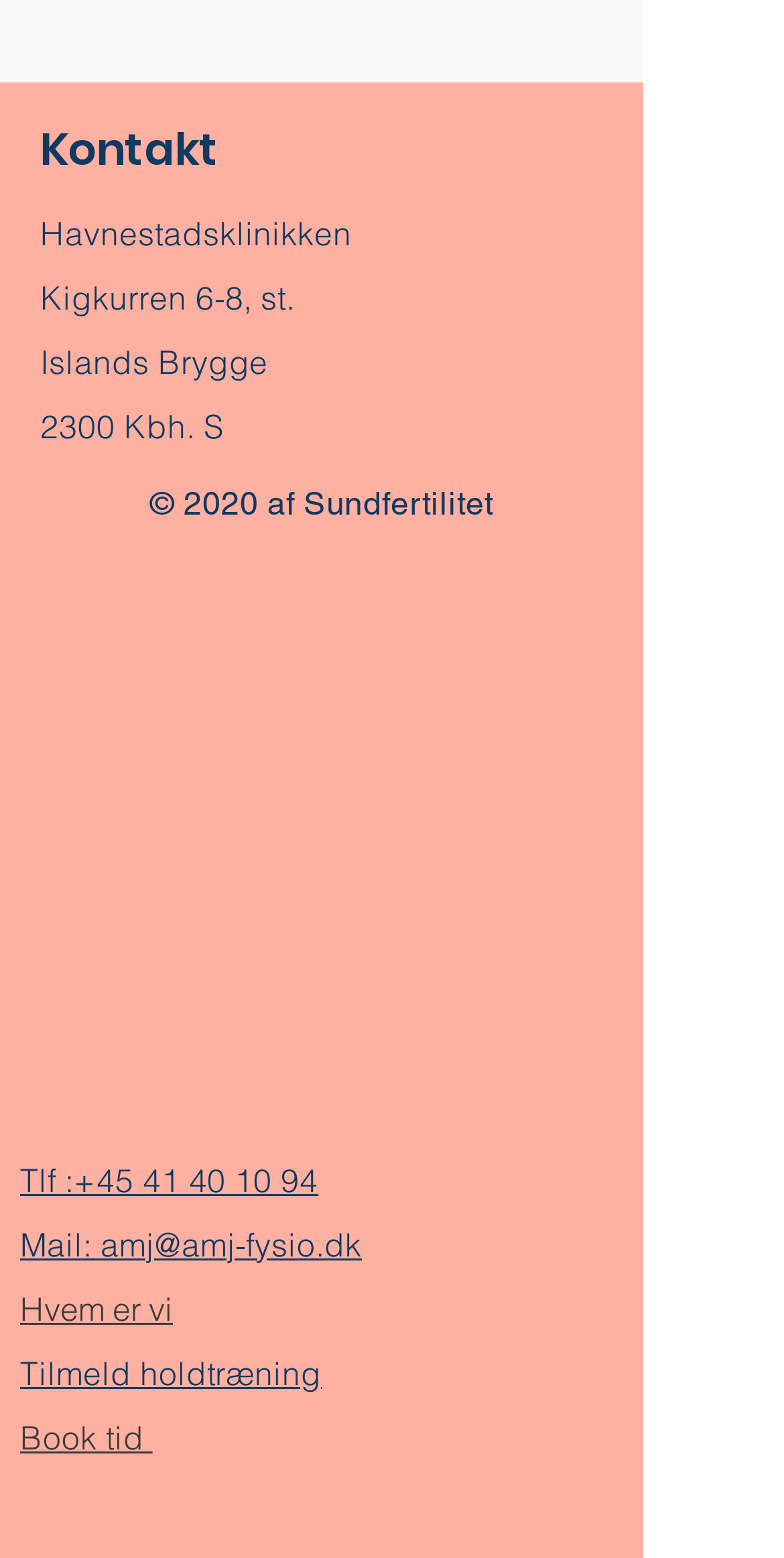What is the clinic's address?
Based on the image, provide your answer in one word or phrase.

Kigkurren 6-8, st.